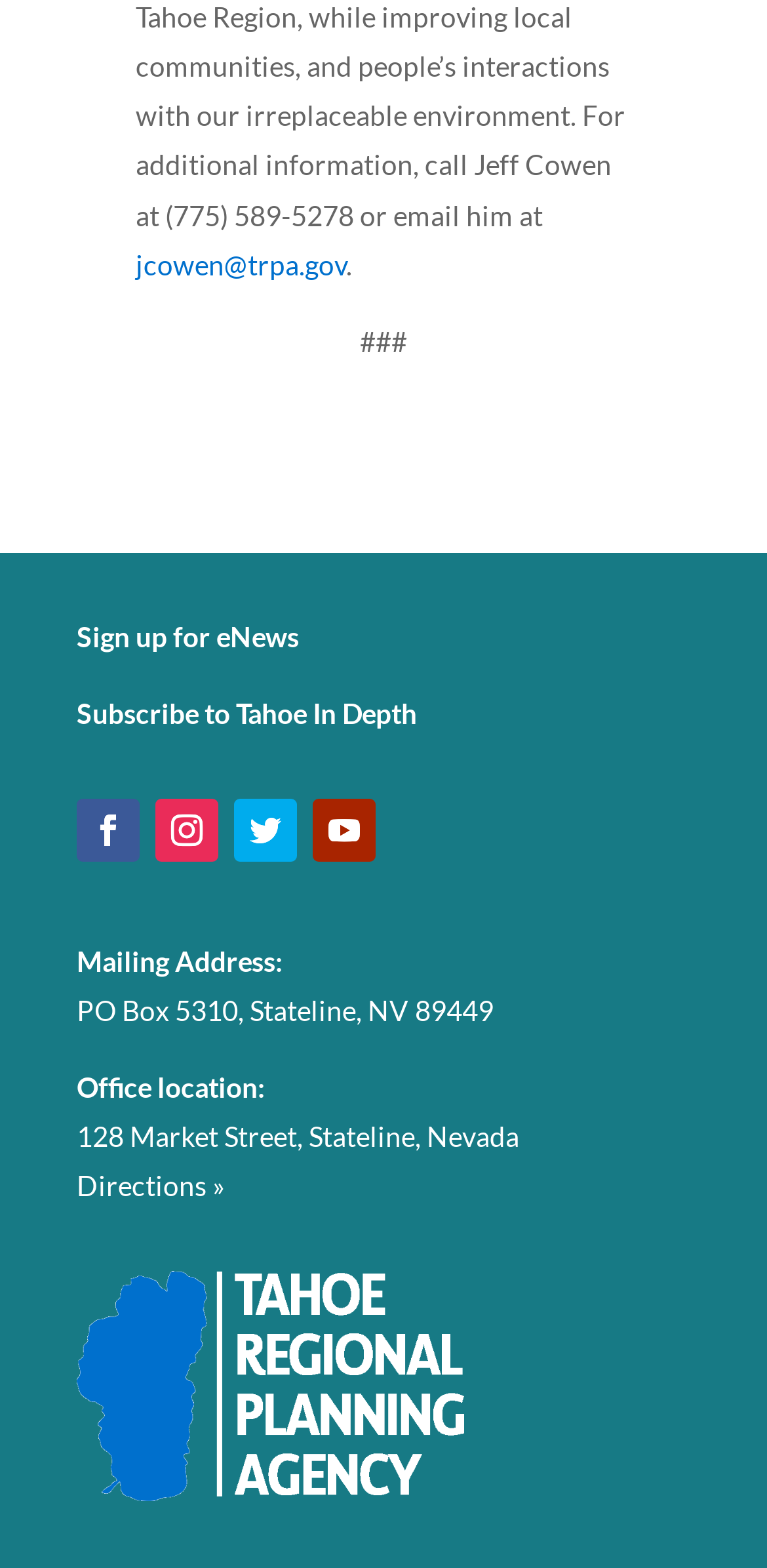Please specify the coordinates of the bounding box for the element that should be clicked to carry out this instruction: "Click the link to sign up for eNews". The coordinates must be four float numbers between 0 and 1, formatted as [left, top, right, bottom].

[0.1, 0.395, 0.39, 0.417]